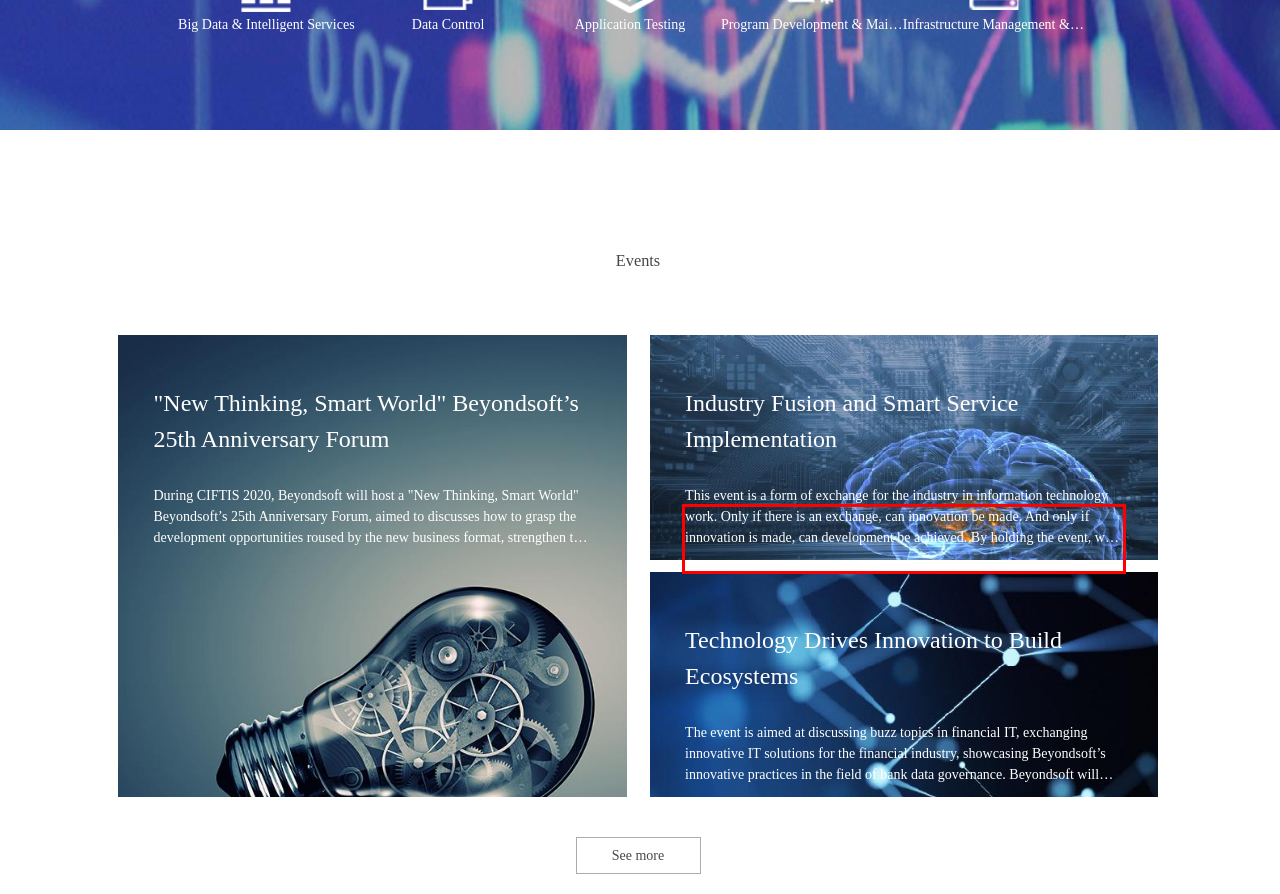Analyze the screenshot of the webpage that features a red bounding box and recognize the text content enclosed within this red bounding box.

This event is a form of exchange for the industry in information technology work. Only if there is an exchange, can innovation be made. And only if innovation is made, can development be achieved. By holding the event, we promote communication between professionals in the IoT industry, to form an exchange mechanism of information exchange, resource sharing, mutual learning and complementing for common progress.